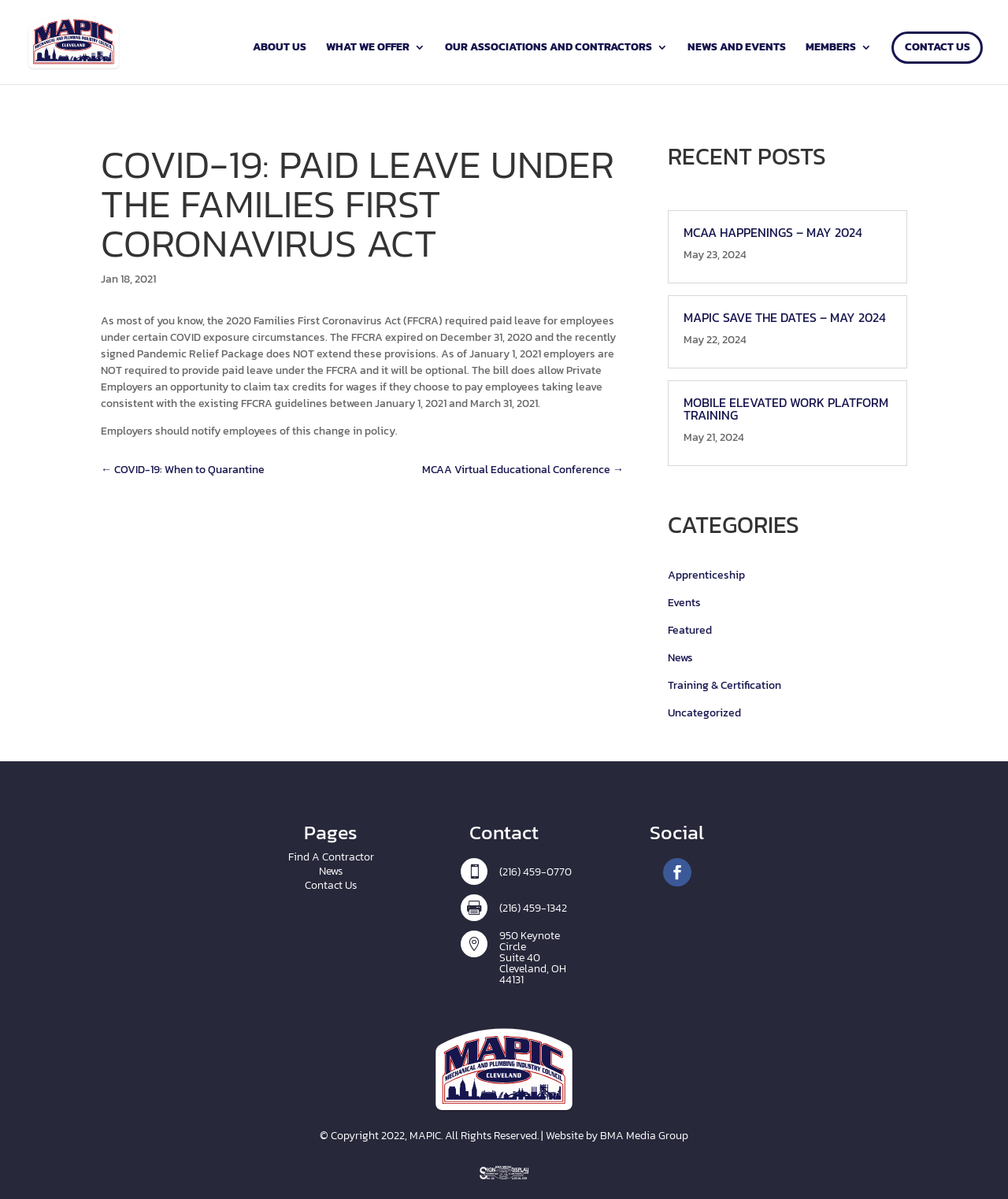Extract the main heading from the webpage content.

COVID-19: PAID LEAVE UNDER THE FAMILIES FIRST CORONAVIRUS ACT